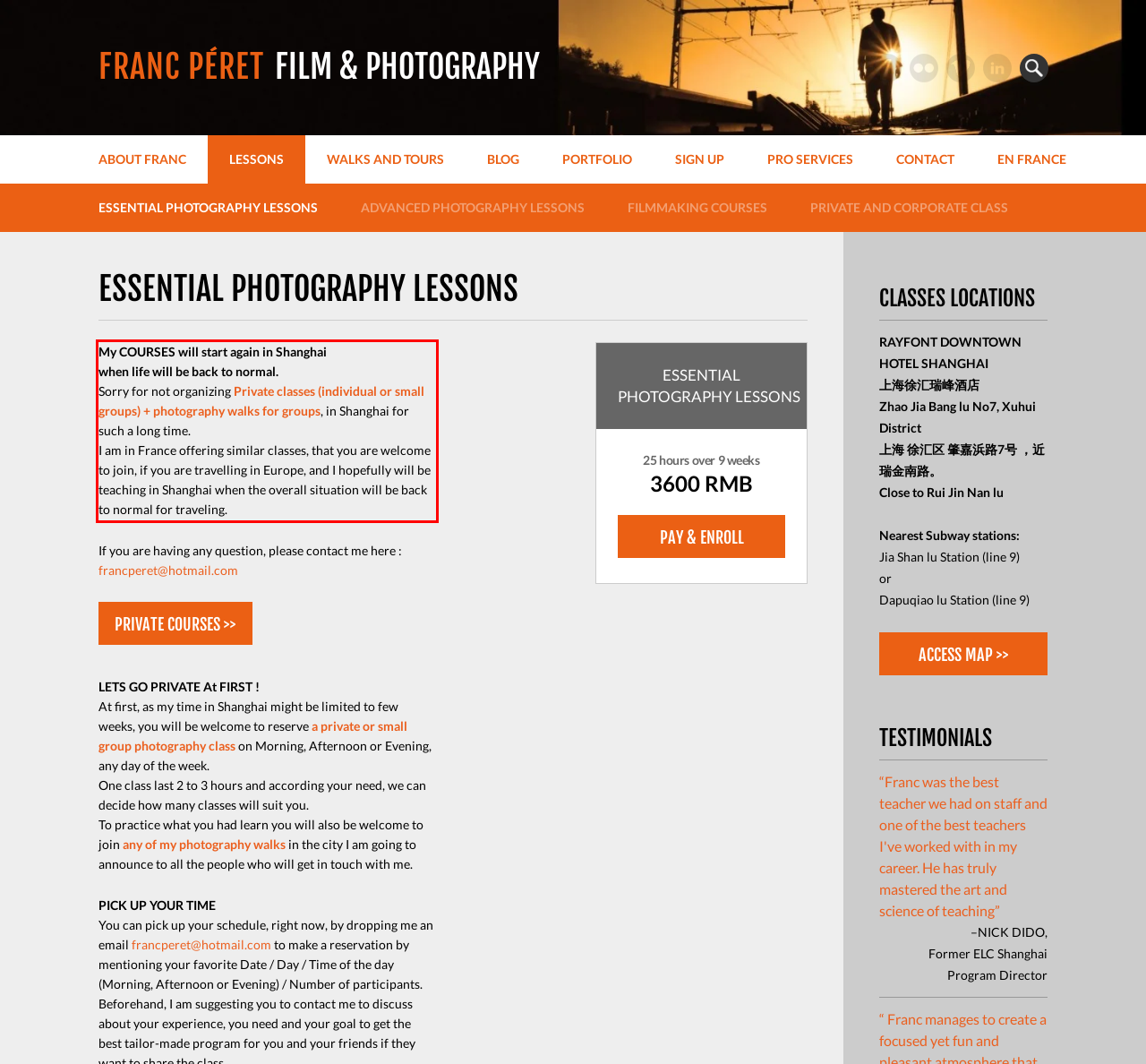Please look at the webpage screenshot and extract the text enclosed by the red bounding box.

My COURSES will start again in Shanghai when life will be back to normal. Sorry for not organizing Private classes (individual or small groups) + photography walks for groups, in Shanghai for such a long time. I am in France offering similar classes, that you are welcome to join, if you are travelling in Europe, and I hopefully will be teaching in Shanghai when the overall situation will be back to normal for traveling.